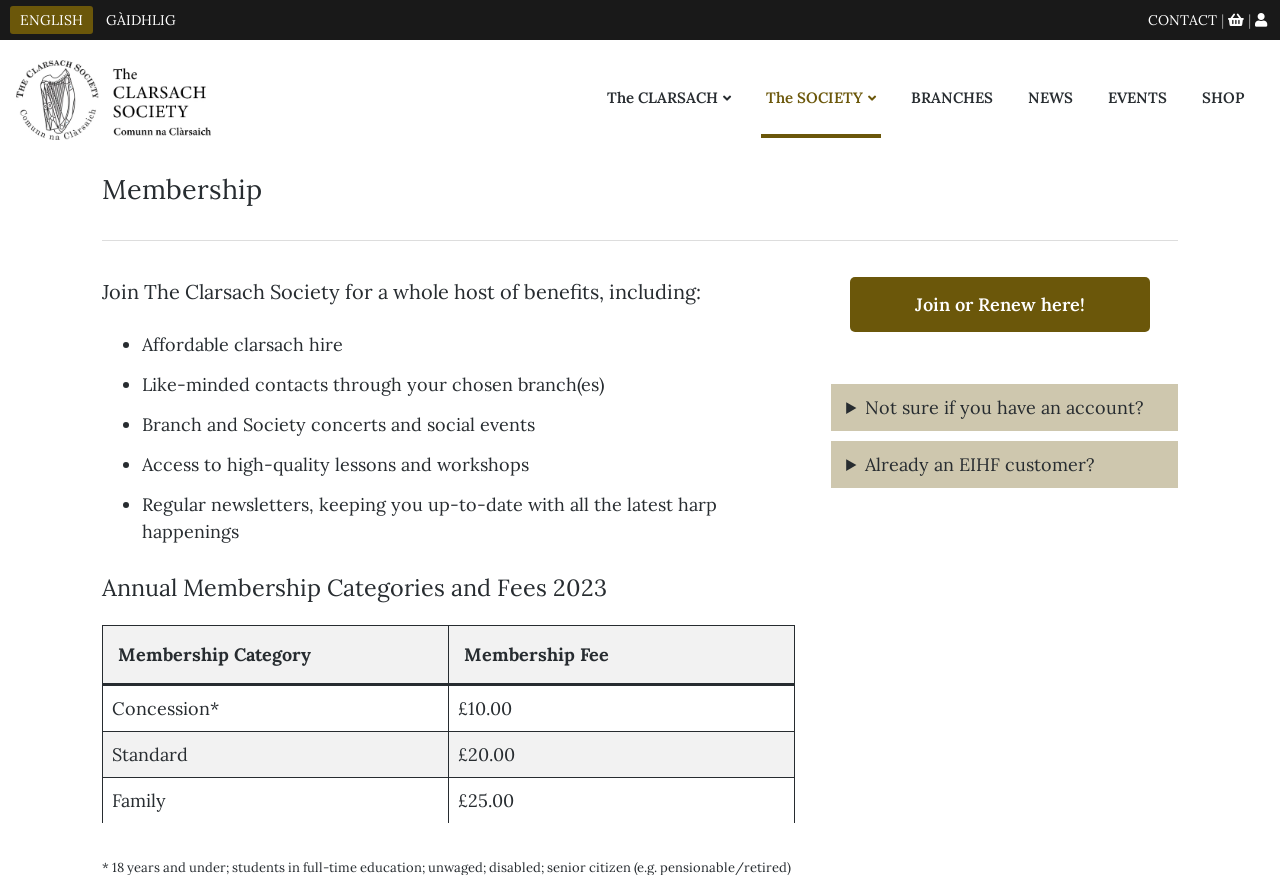Pinpoint the bounding box coordinates of the element that must be clicked to accomplish the following instruction: "Join or Renew membership". The coordinates should be in the format of four float numbers between 0 and 1, i.e., [left, top, right, bottom].

[0.664, 0.317, 0.898, 0.379]